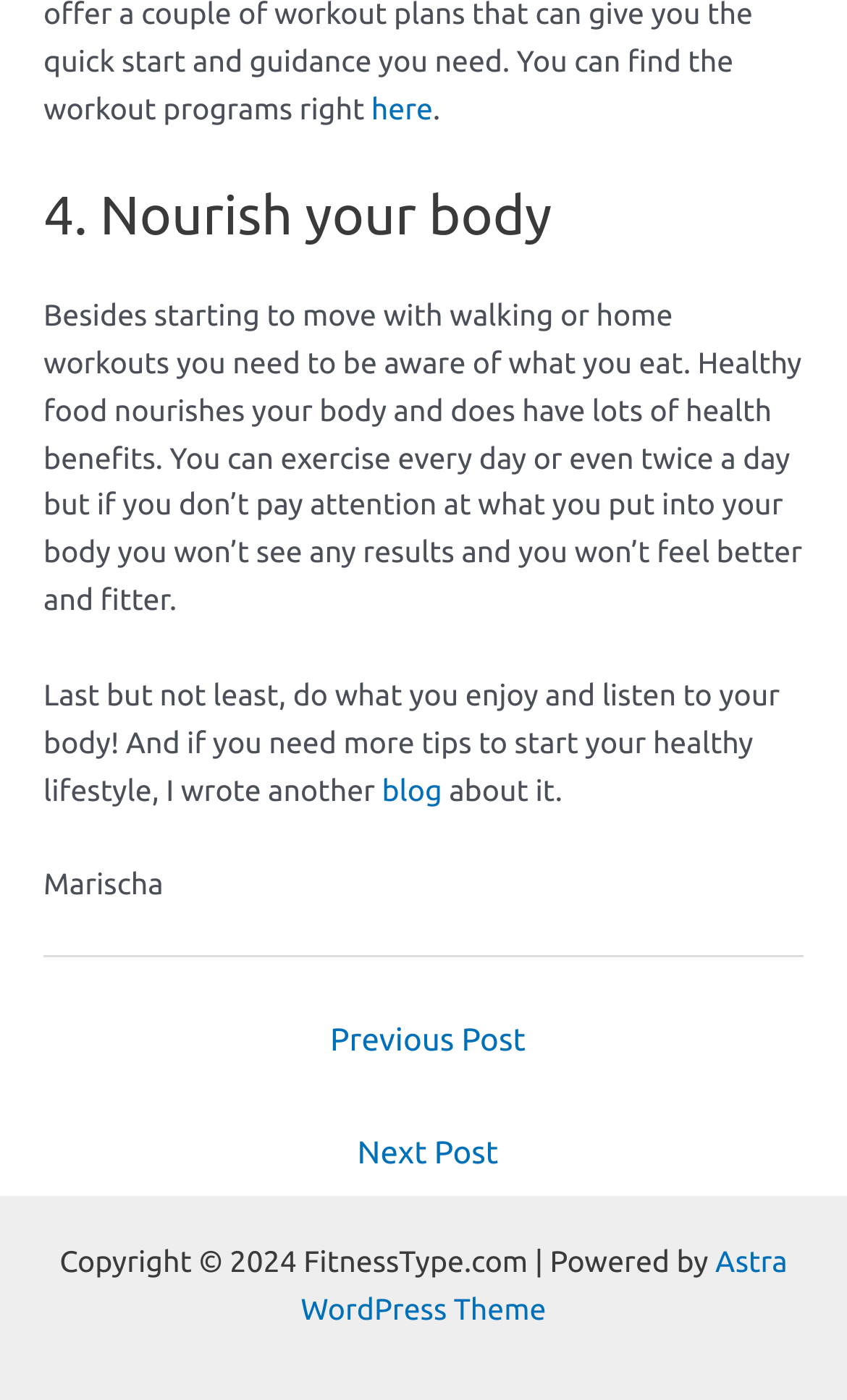Provide a single word or phrase to answer the given question: 
Who is the author of the article?

Marischa